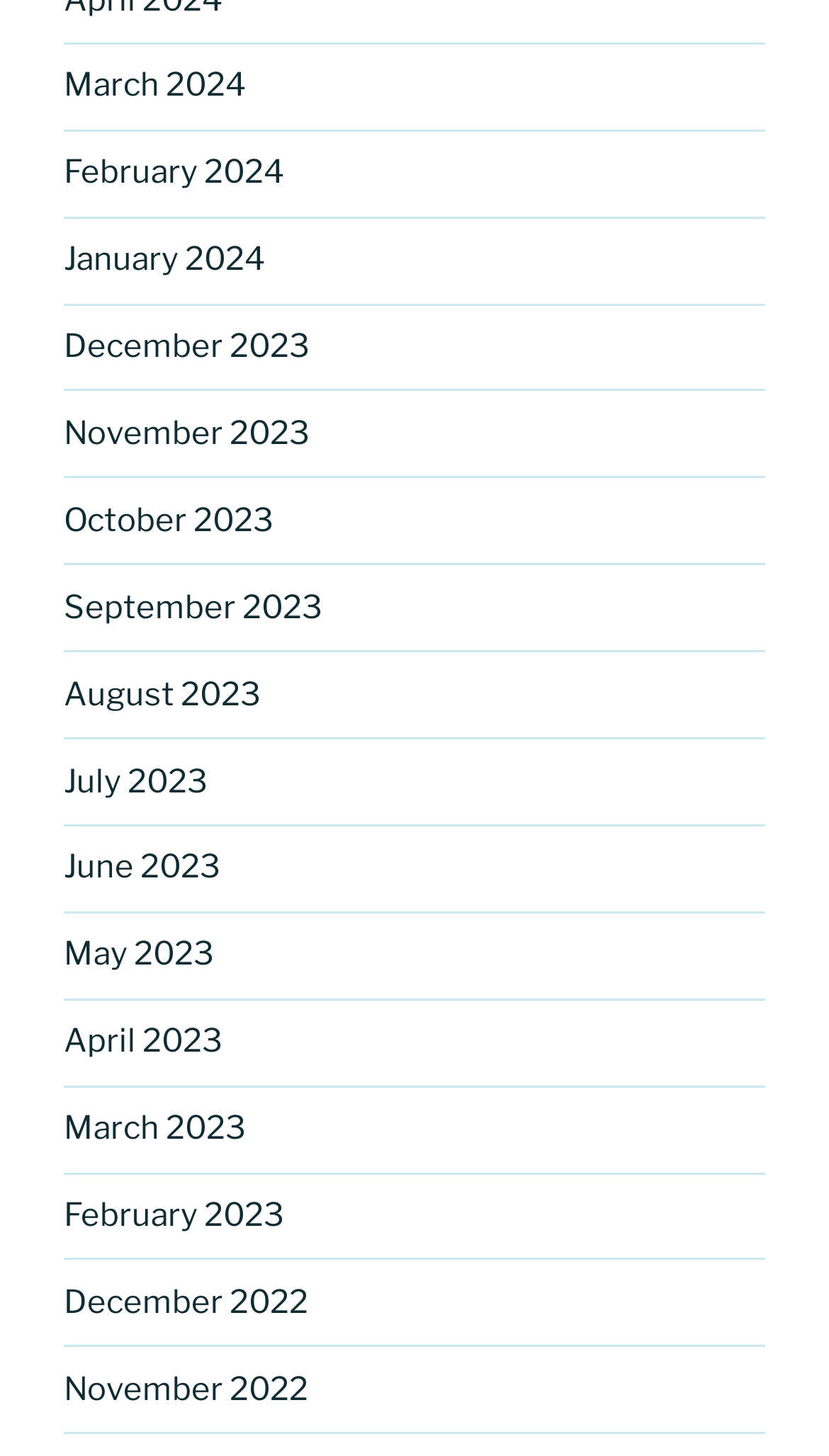Please determine the bounding box coordinates of the element to click in order to execute the following instruction: "view March 2024". The coordinates should be four float numbers between 0 and 1, specified as [left, top, right, bottom].

[0.077, 0.046, 0.297, 0.072]